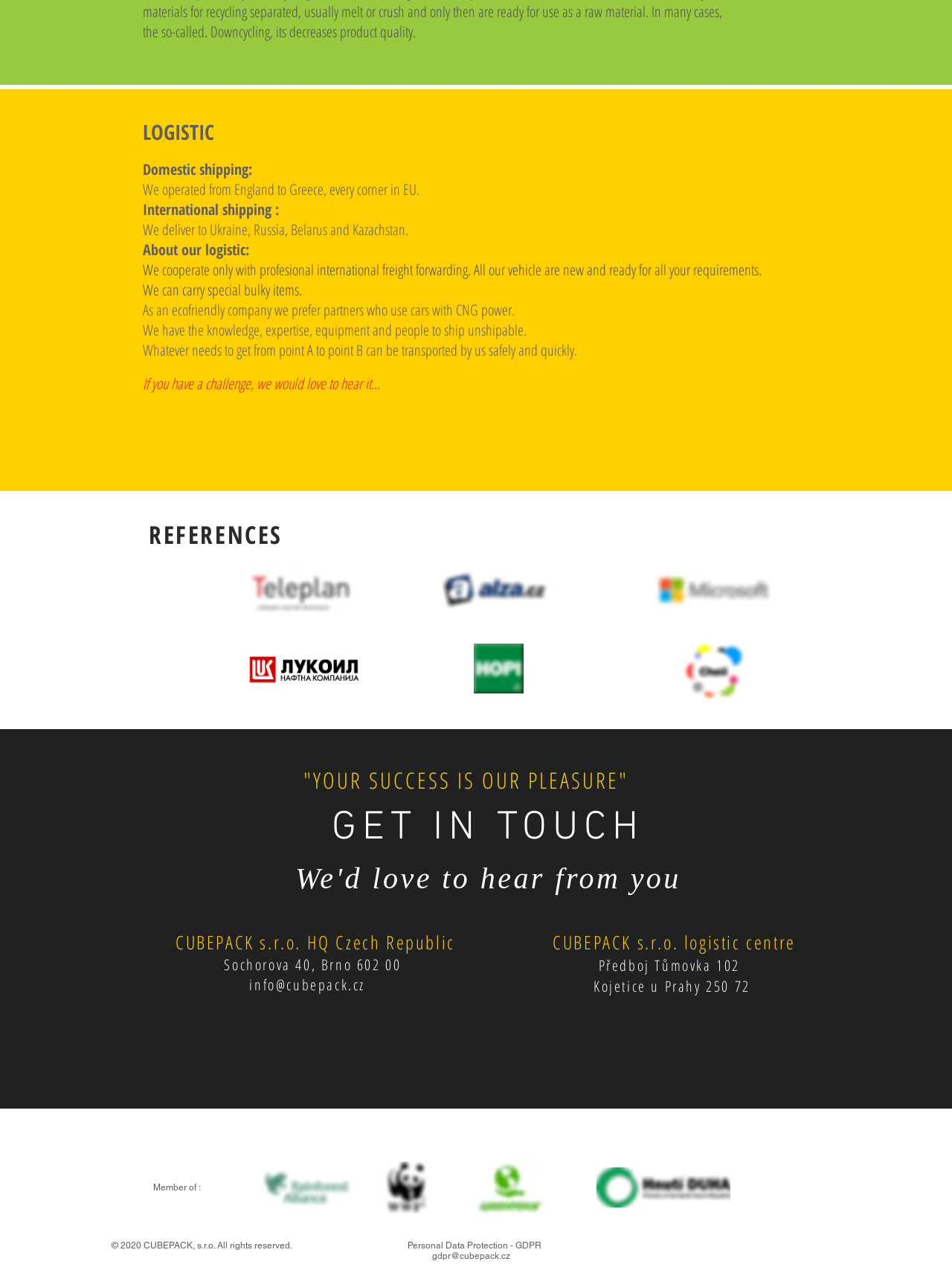Please answer the following question using a single word or phrase: 
What is the location of the company's logistic centre?

Předboj Tůmovka 102